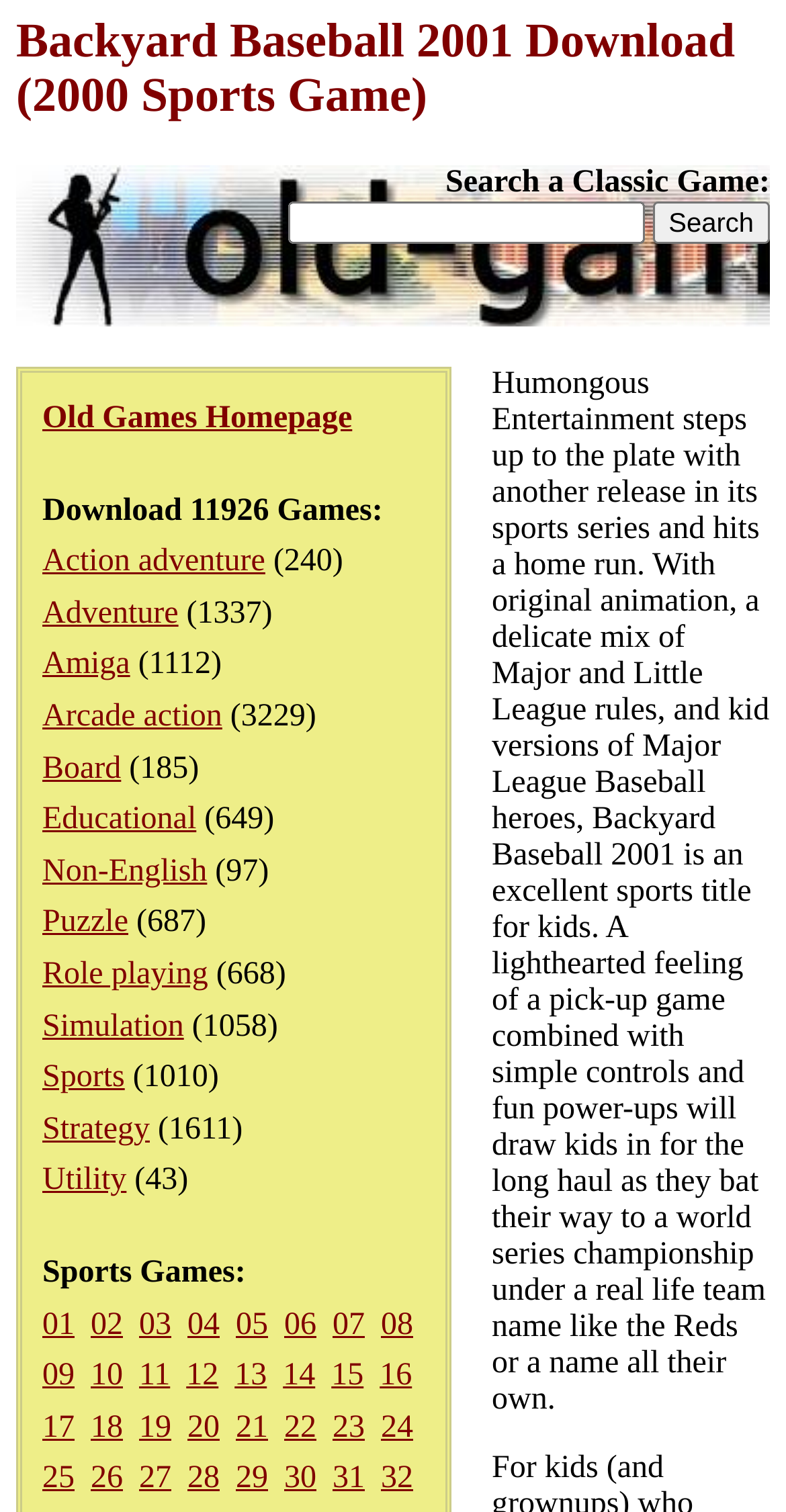Locate the bounding box coordinates of the element's region that should be clicked to carry out the following instruction: "Search a classic game". The coordinates need to be four float numbers between 0 and 1, i.e., [left, top, right, bottom].

[0.366, 0.133, 0.82, 0.161]